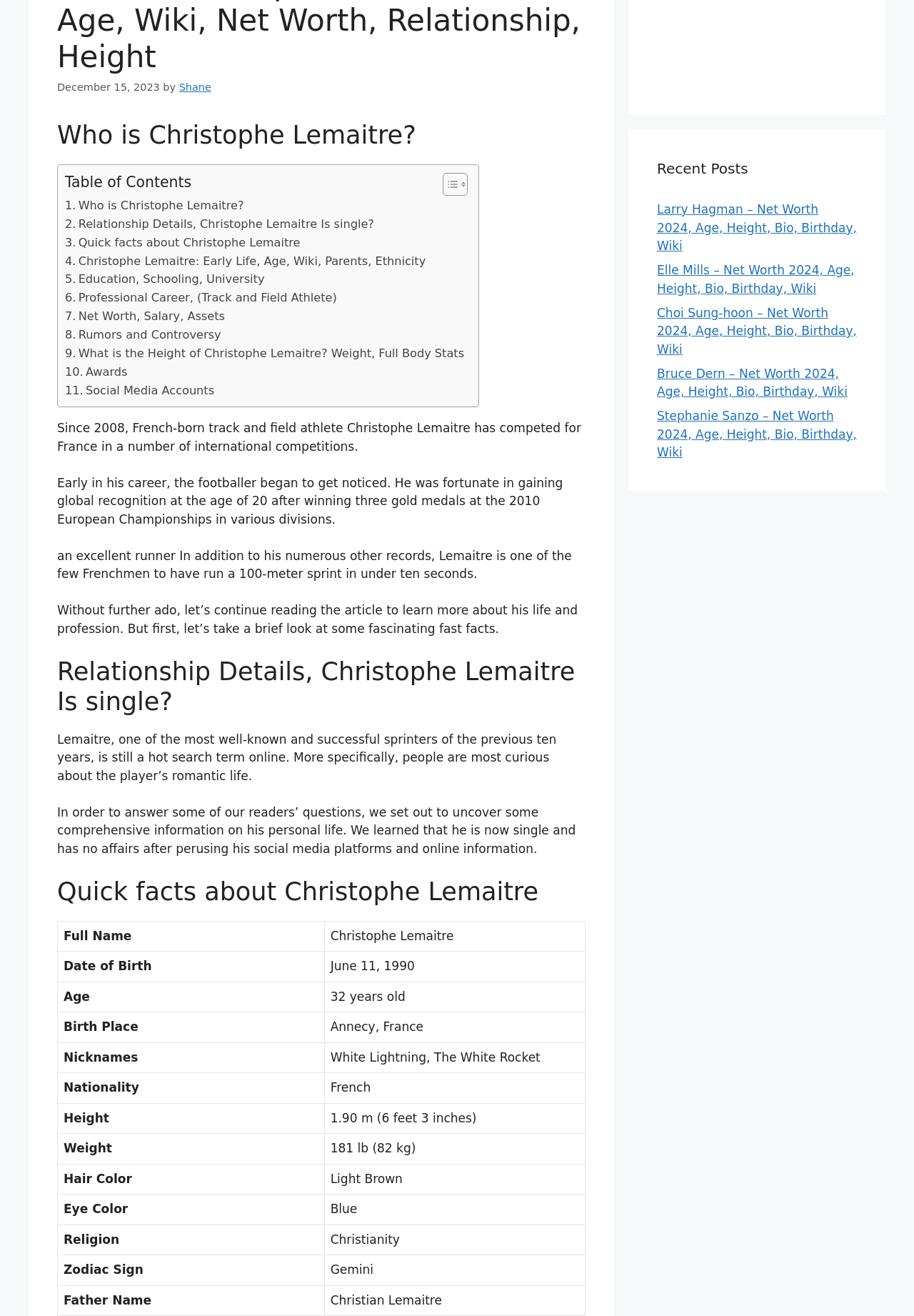Provide the bounding box coordinates in the format (top-left x, top-left y, bottom-right x, bottom-right y). All values are floating point numbers between 0 and 1. Determine the bounding box coordinate of the UI element described as: Awards

[0.071, 0.276, 0.139, 0.29]